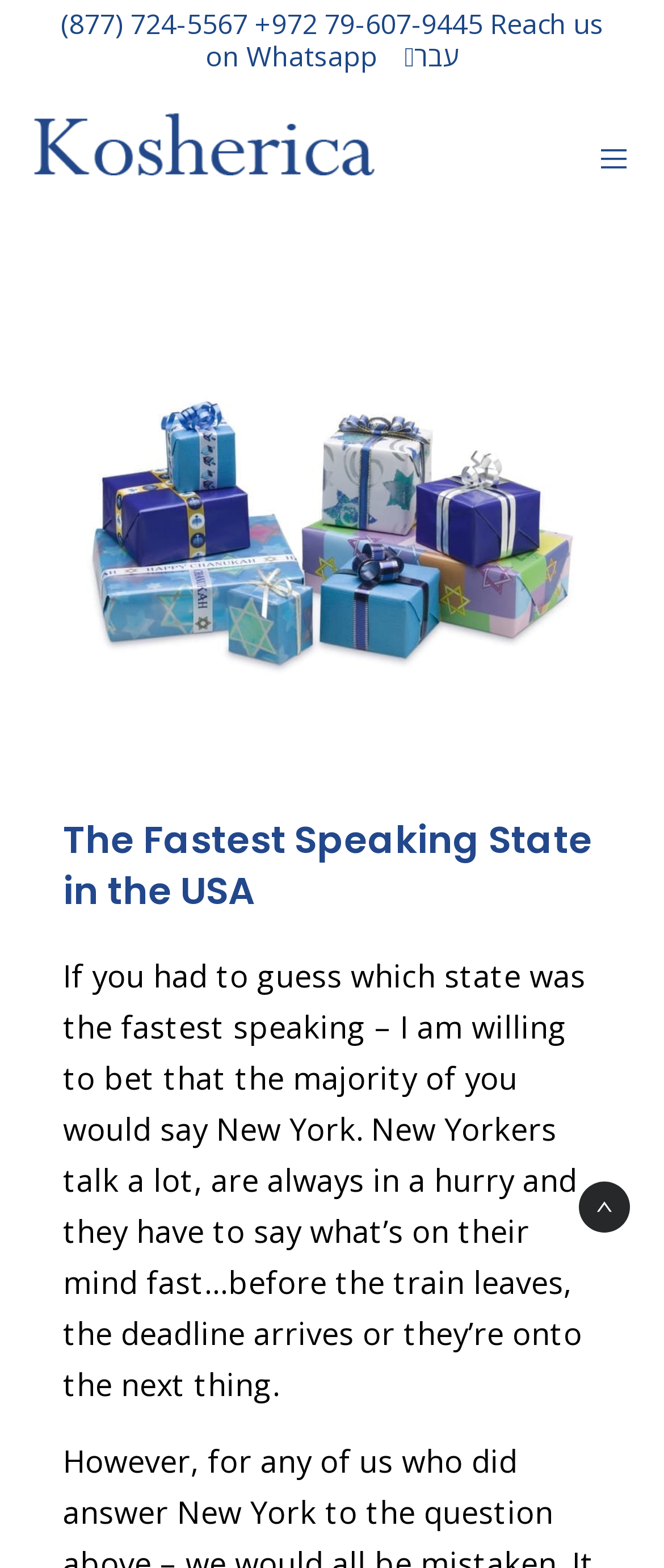Using the description: "(877) 724-5567", determine the UI element's bounding box coordinates. Ensure the coordinates are in the format of four float numbers between 0 and 1, i.e., [left, top, right, bottom].

[0.091, 0.003, 0.373, 0.027]